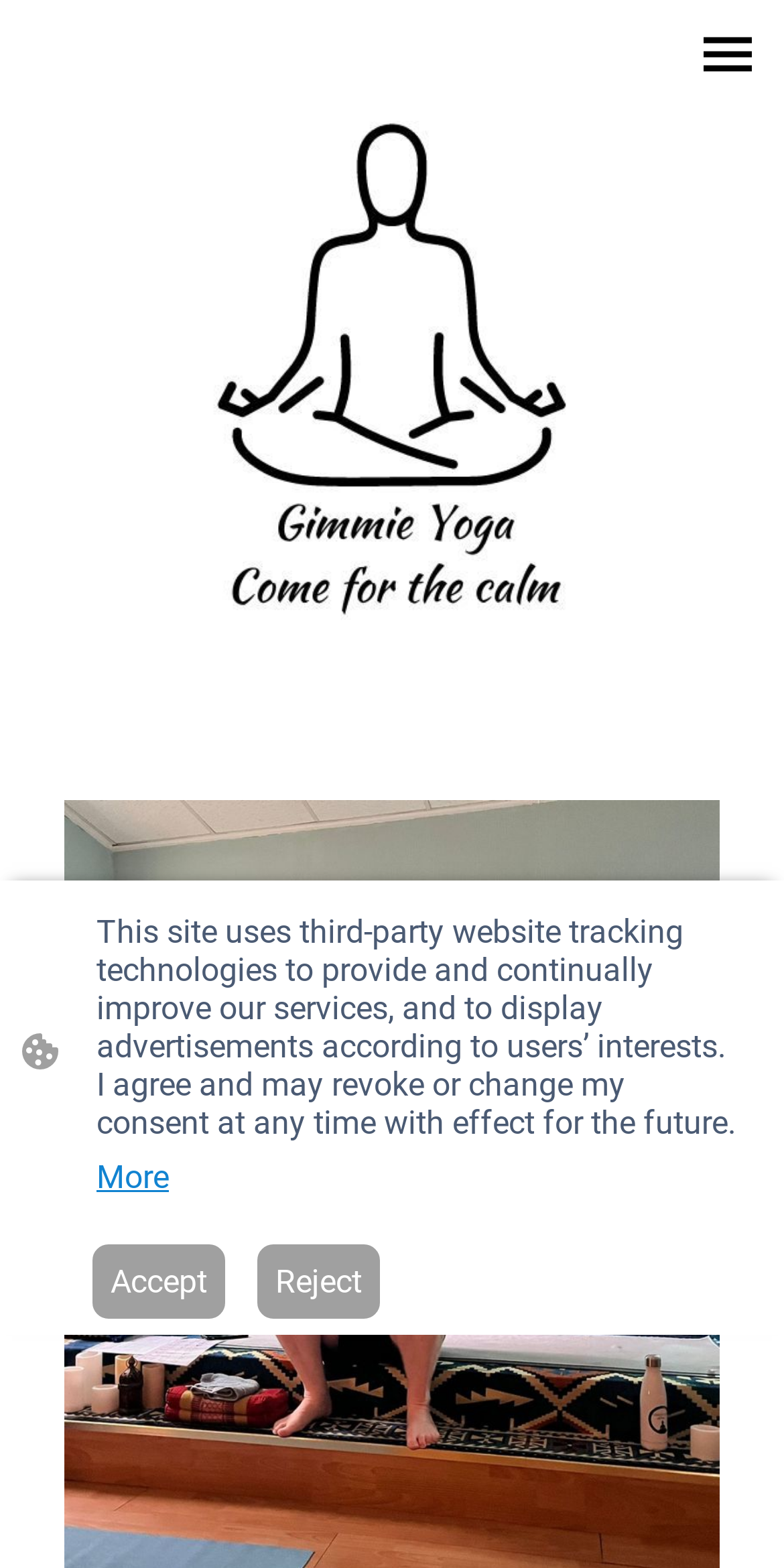Find the UI element described as: "alt="Dunfermline yoga classes"" and predict its bounding box coordinates. Ensure the coordinates are four float numbers between 0 and 1, [left, top, right, bottom].

[0.111, 0.04, 0.889, 0.429]